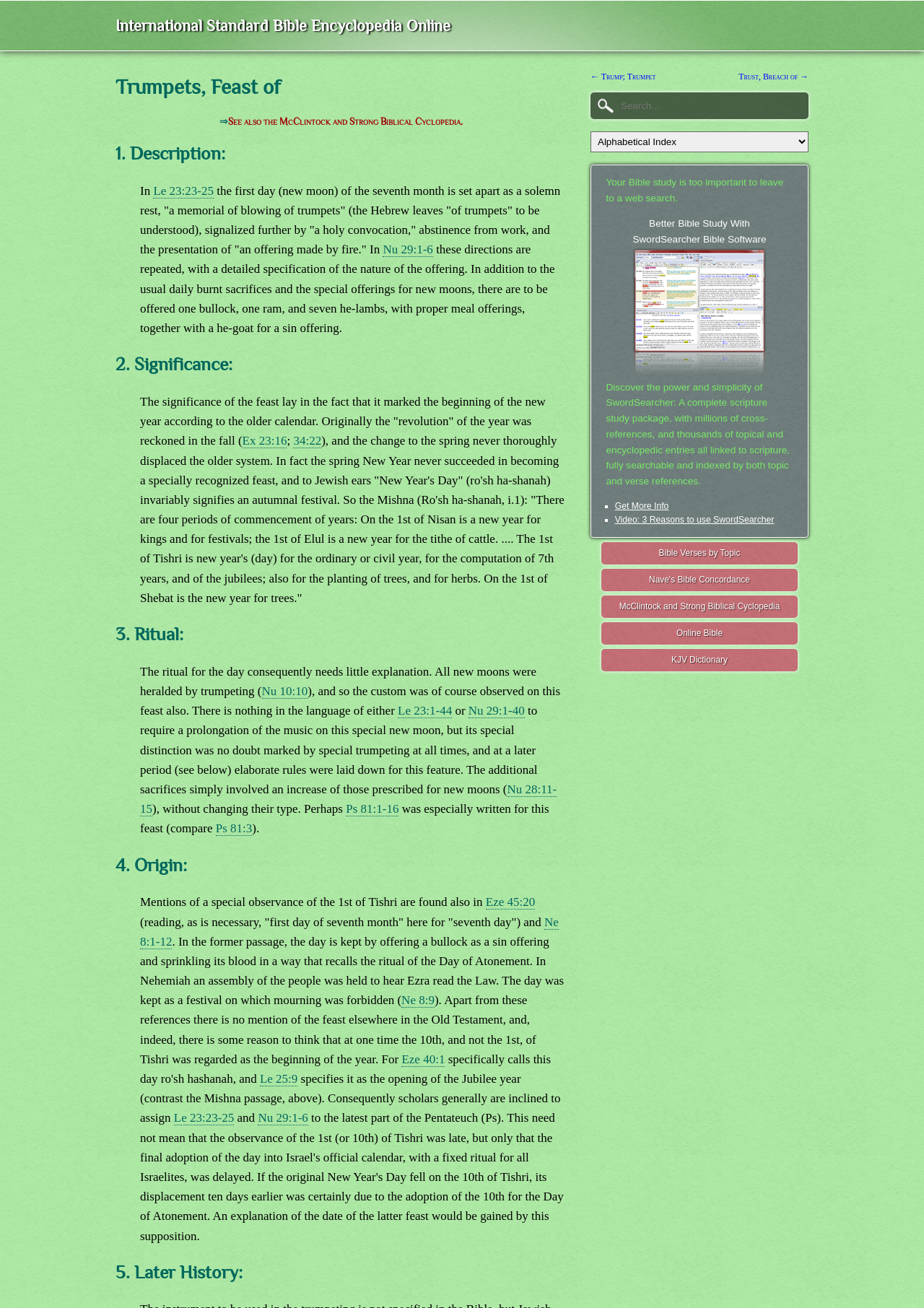Identify the bounding box of the UI element described as follows: "International Standard Bible Encyclopedia Online". Provide the coordinates as four float numbers in the range of 0 to 1 [left, top, right, bottom].

[0.125, 0.013, 0.488, 0.026]